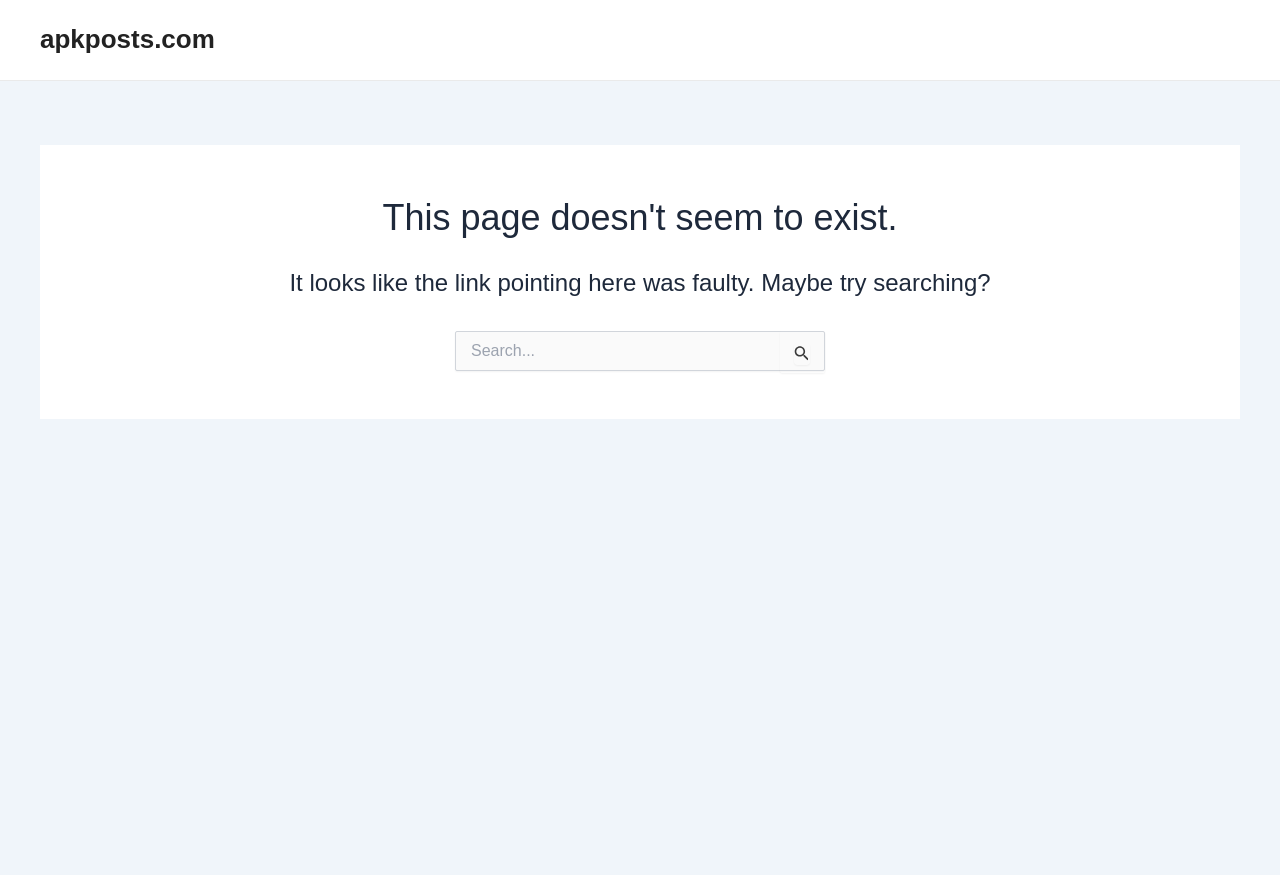Using a single word or phrase, answer the following question: 
What is the function of the image in the search section?

Search icon